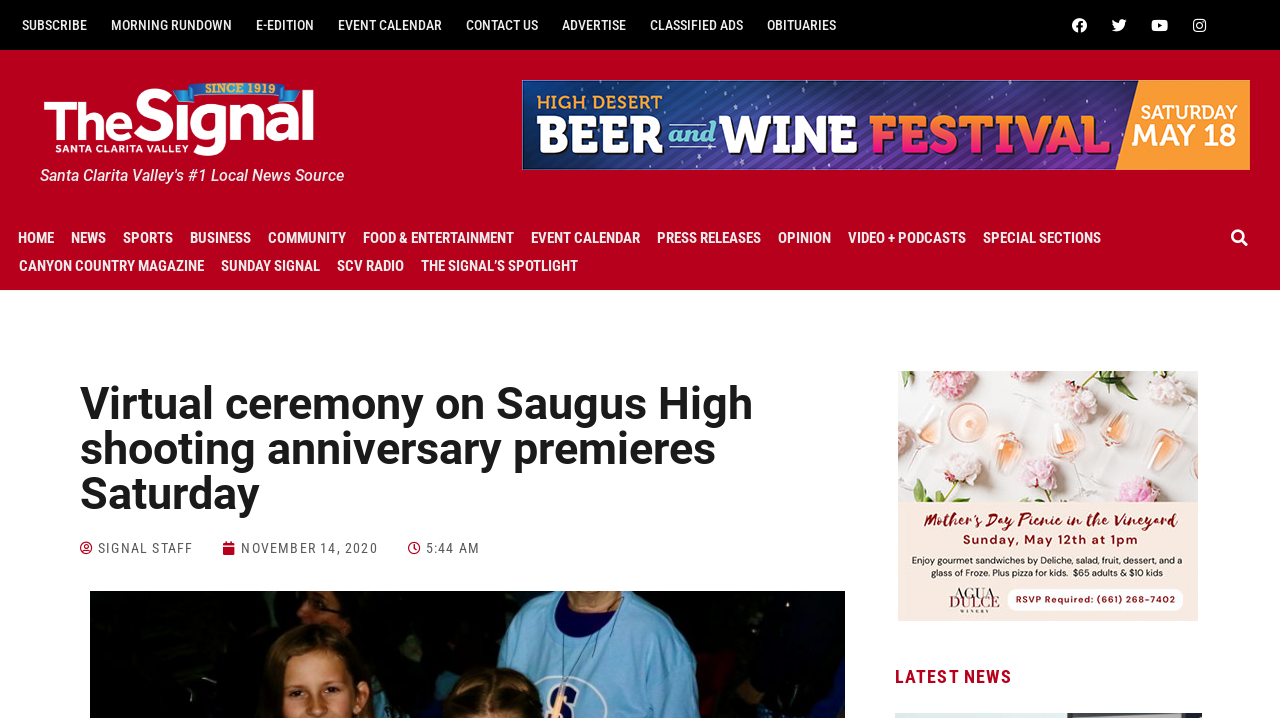How many navigation links are available?
Use the information from the image to give a detailed answer to the question.

I counted the number of navigation links available on the webpage, which include HOME, NEWS, SPORTS, BUSINESS, COMMUNITY, FOOD & ENTERTAINMENT, EVENT CALENDAR, PRESS RELEASES, OPINION, VIDEO + PODCASTS, SPECIAL SECTIONS, and found that there are 12 navigation links.